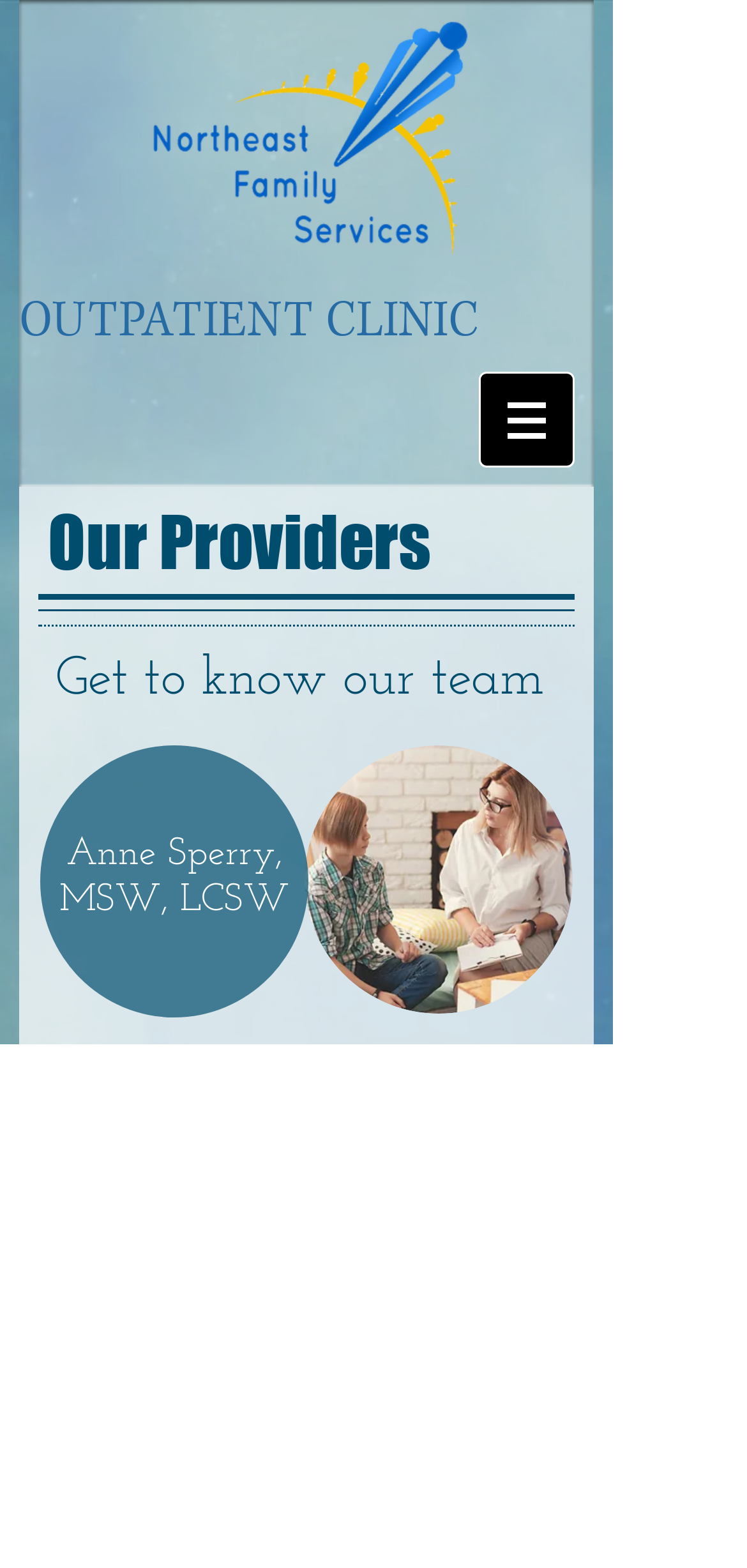Provide a thorough summary of the webpage.

The webpage is about the Outpatient Clinic, specifically showcasing their team members. At the top, there is a navigation menu labeled "Site" with a button that has a popup menu, accompanied by a small image. Below this, on the left side, is a medium-sized logo of the clinic.

The main content area is divided into sections, with a prominent heading "OUTPATIENT CLINIC" at the top. Below this, there is a subheading "Our Providers" followed by another subheading "Get to know our team". 

The team members are listed below, with the first member being Anne Sperry, MSW, LCSW, whose name is displayed in a heading. The layout suggests that there may be more team members listed below Anne Sperry, but they are not shown in this screenshot.